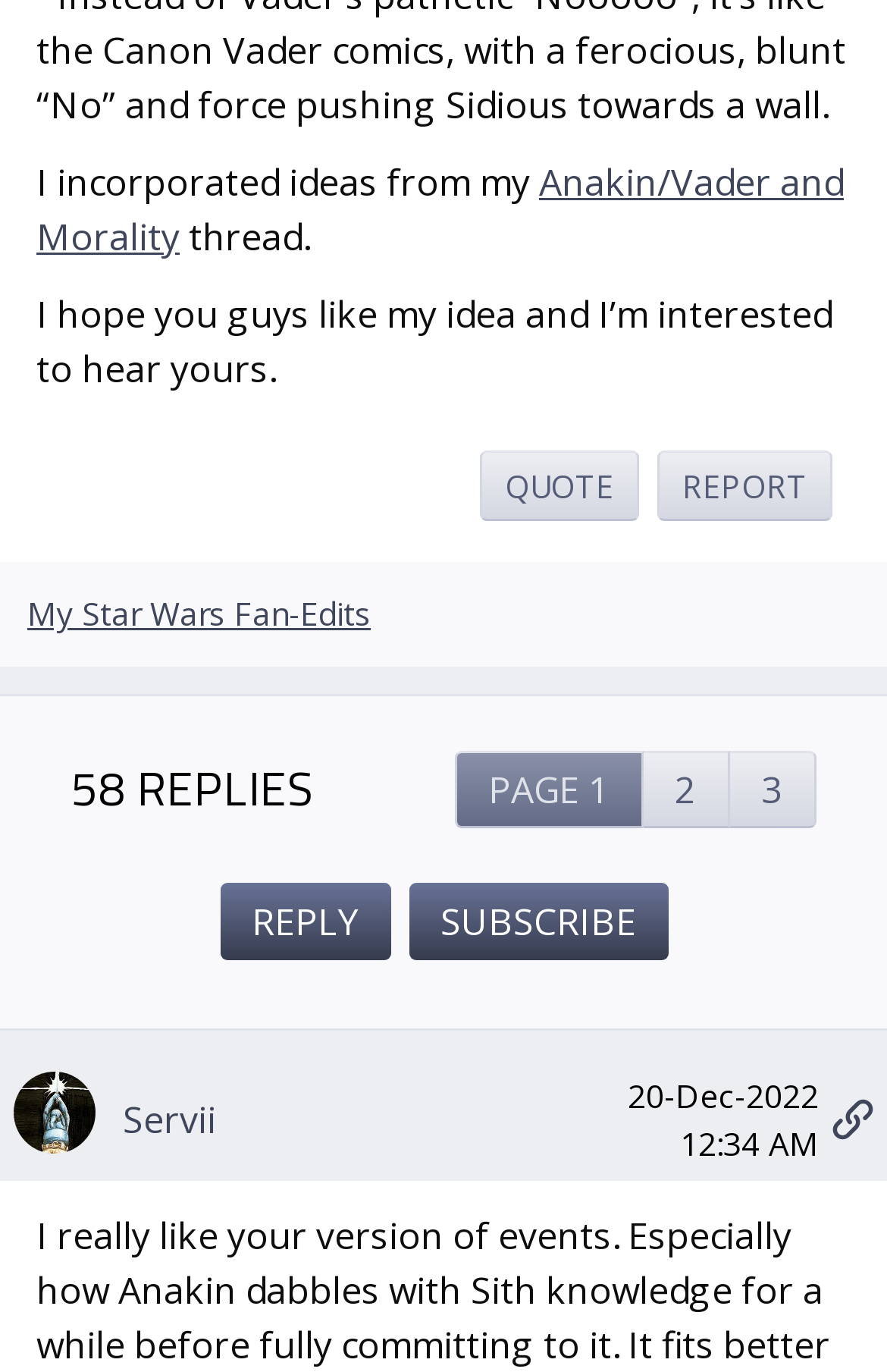Please mark the bounding box coordinates of the area that should be clicked to carry out the instruction: "Click on the 'Anakin/Vader and Morality' link".

[0.041, 0.114, 0.951, 0.19]